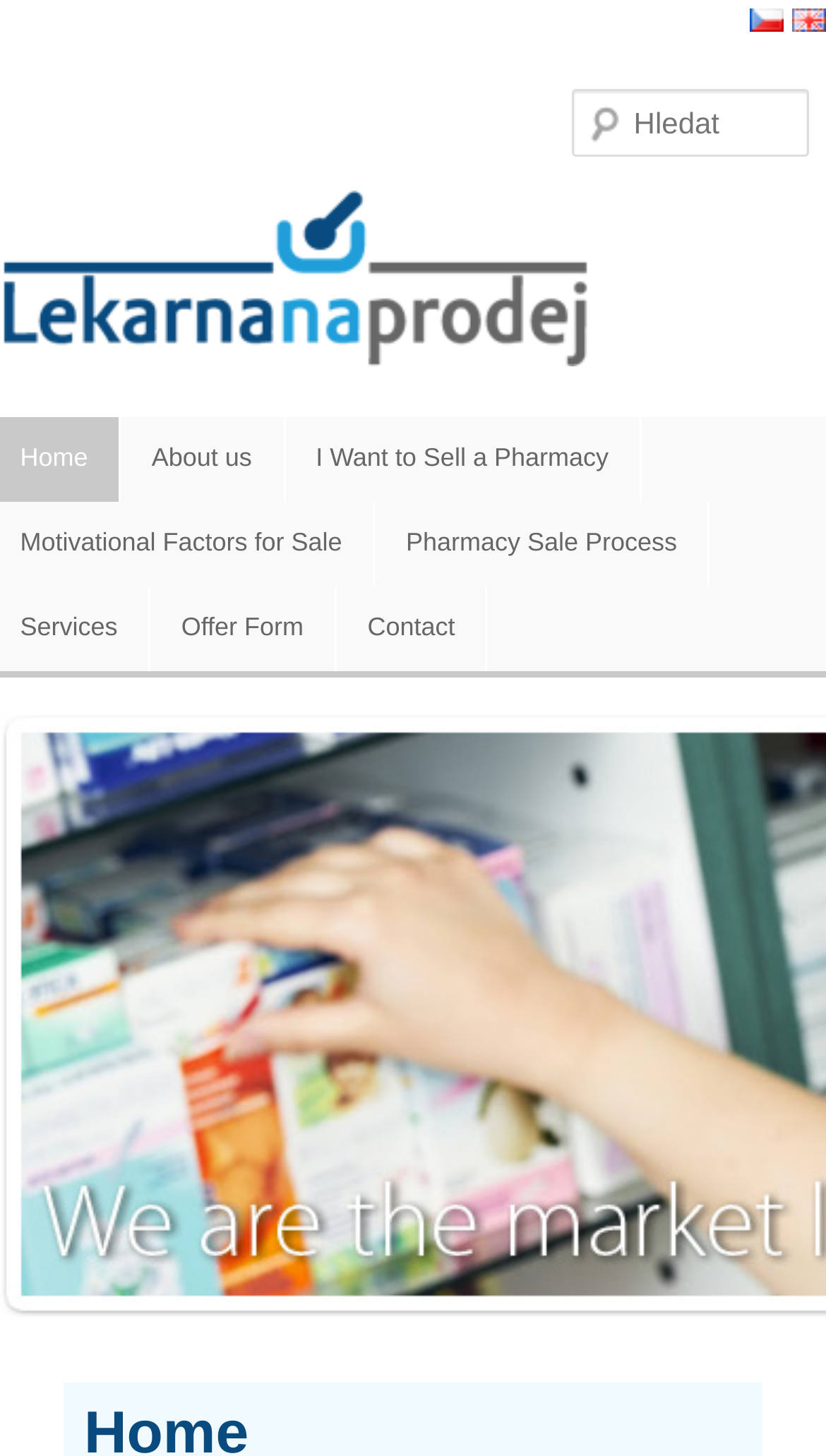What language options are available?
Refer to the screenshot and respond with a concise word or phrase.

Czech and English